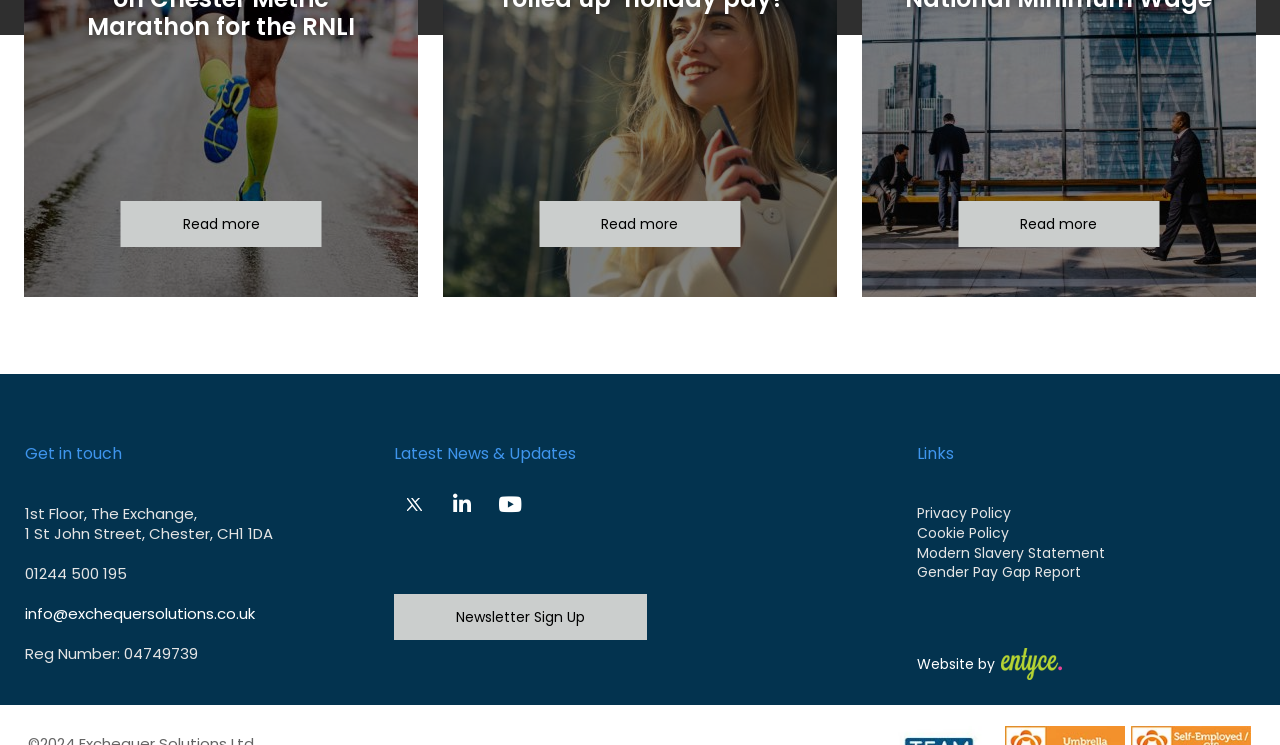Give a concise answer of one word or phrase to the question: 
What is the section title above the links to news updates?

Latest News & Updates